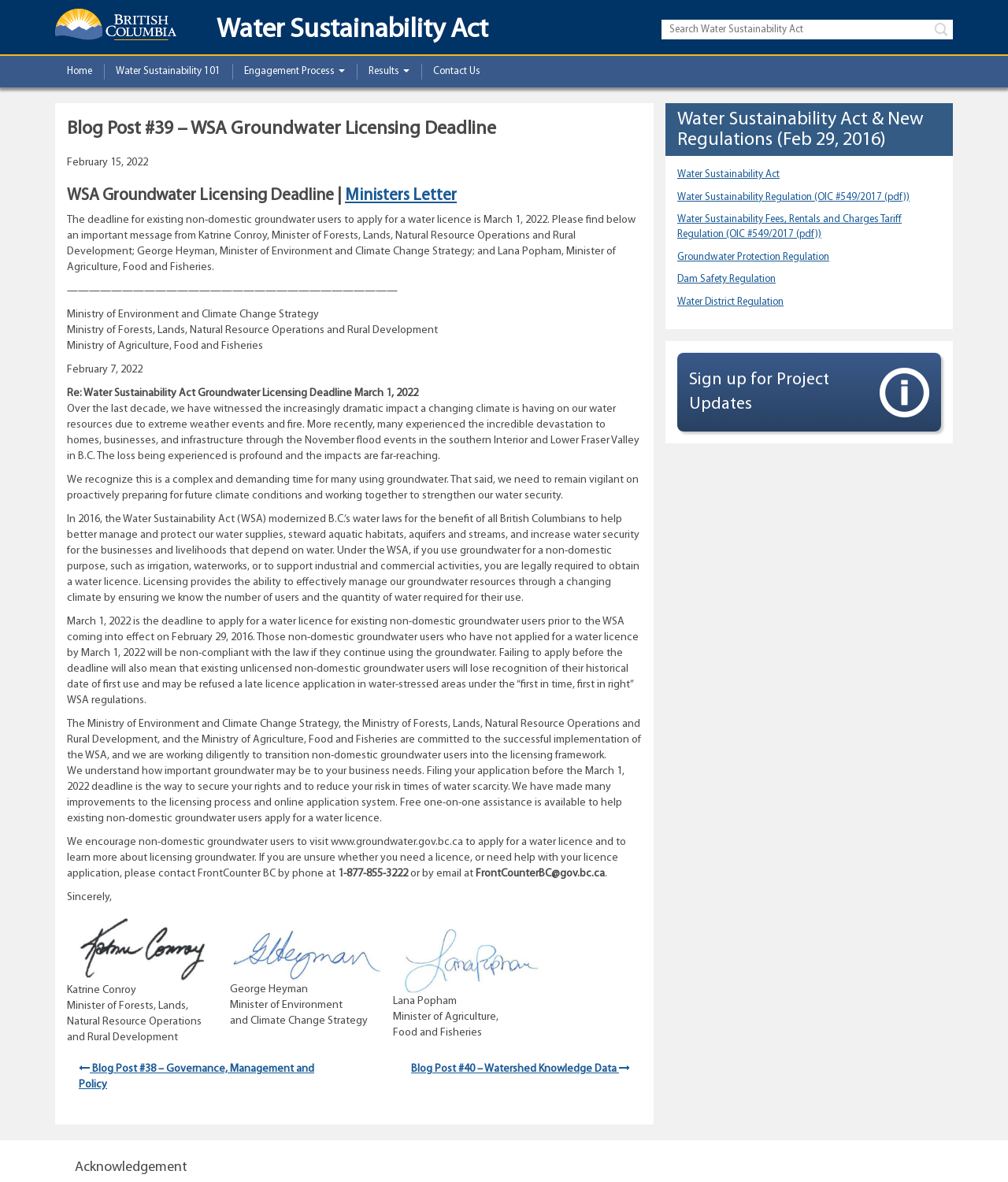Determine the bounding box coordinates for the HTML element mentioned in the following description: "Contact Us". The coordinates should be a list of four floats ranging from 0 to 1, represented as [left, top, right, bottom].

[0.418, 0.047, 0.488, 0.074]